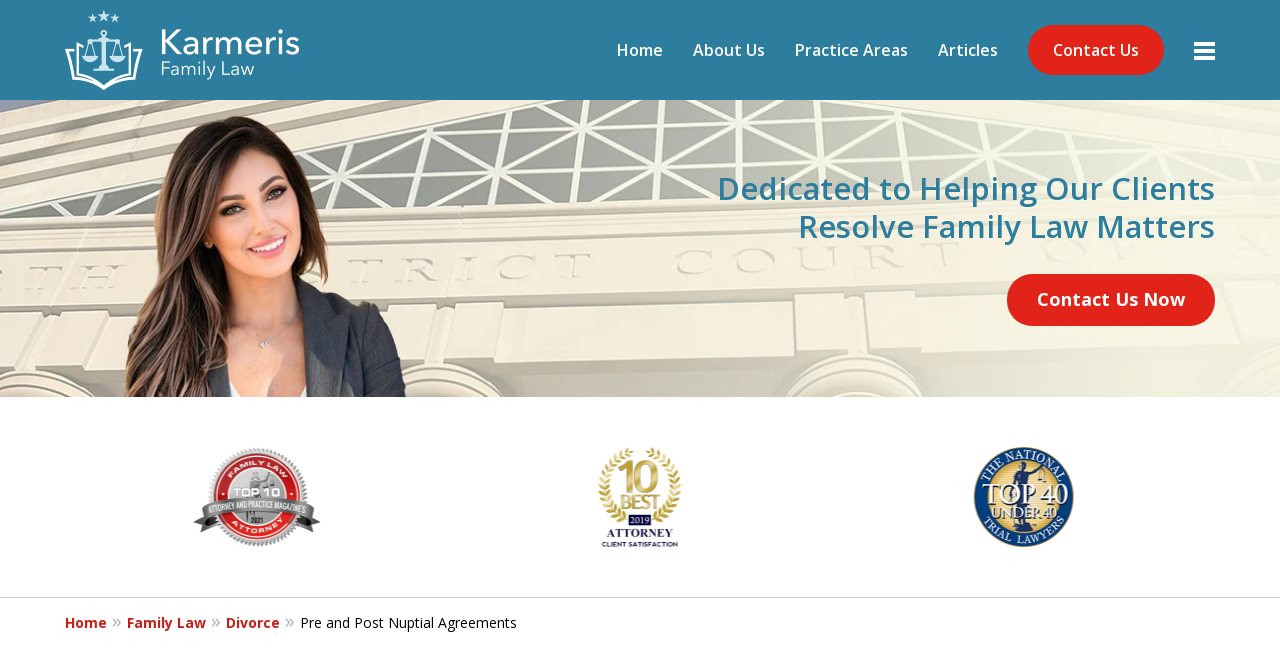Please determine the bounding box coordinates of the element's region to click for the following instruction: "Learn more about the lawyer's practice areas".

[0.621, 0.037, 0.709, 0.112]